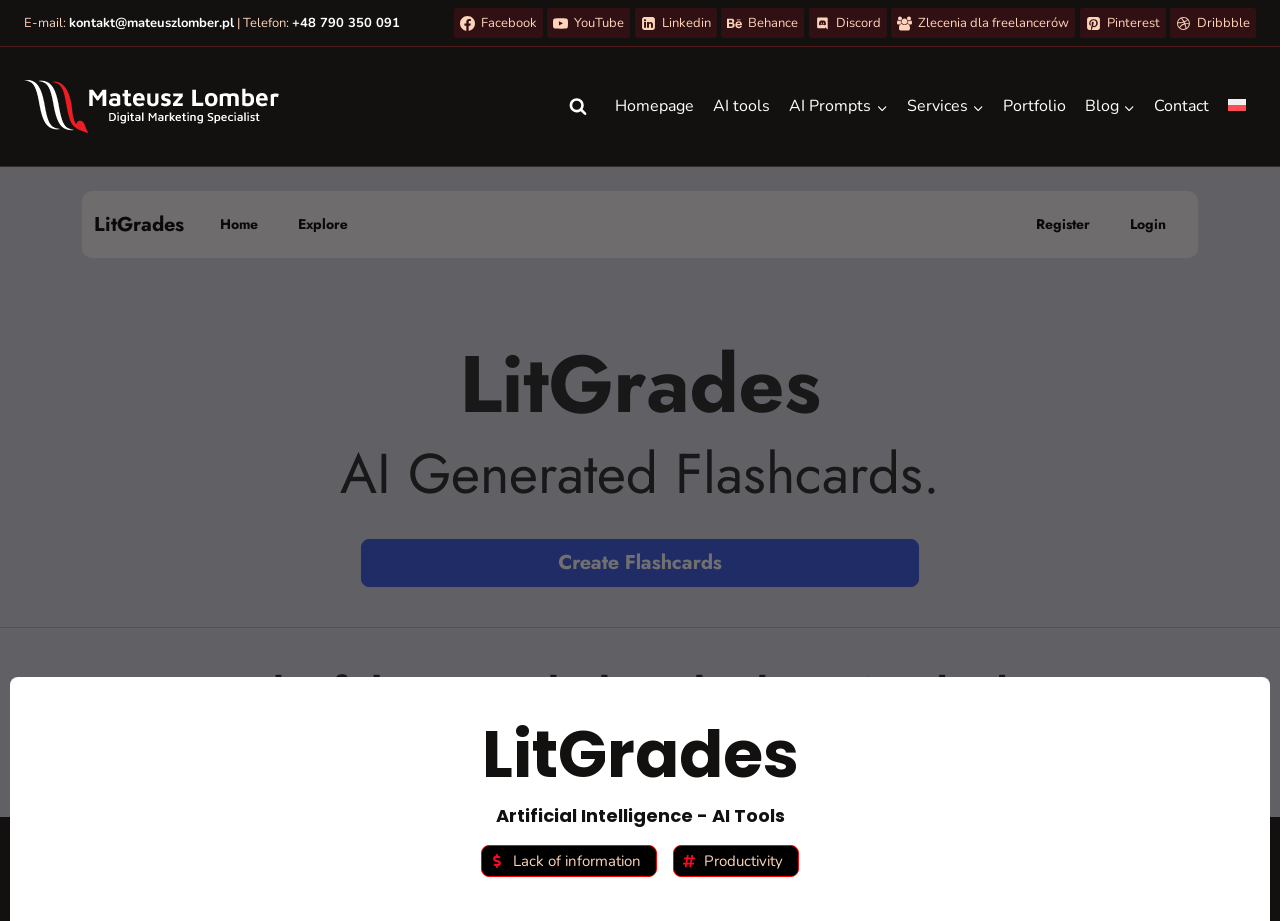What is the name of the person mentioned on the webpage?
Please give a detailed answer to the question using the information shown in the image.

I found the name by looking at the link element 'Mateusz Lomber – Specjalista ds. Marketingu Internetowego' which is located near the top of the webpage and appears to be a personal profile or bio.